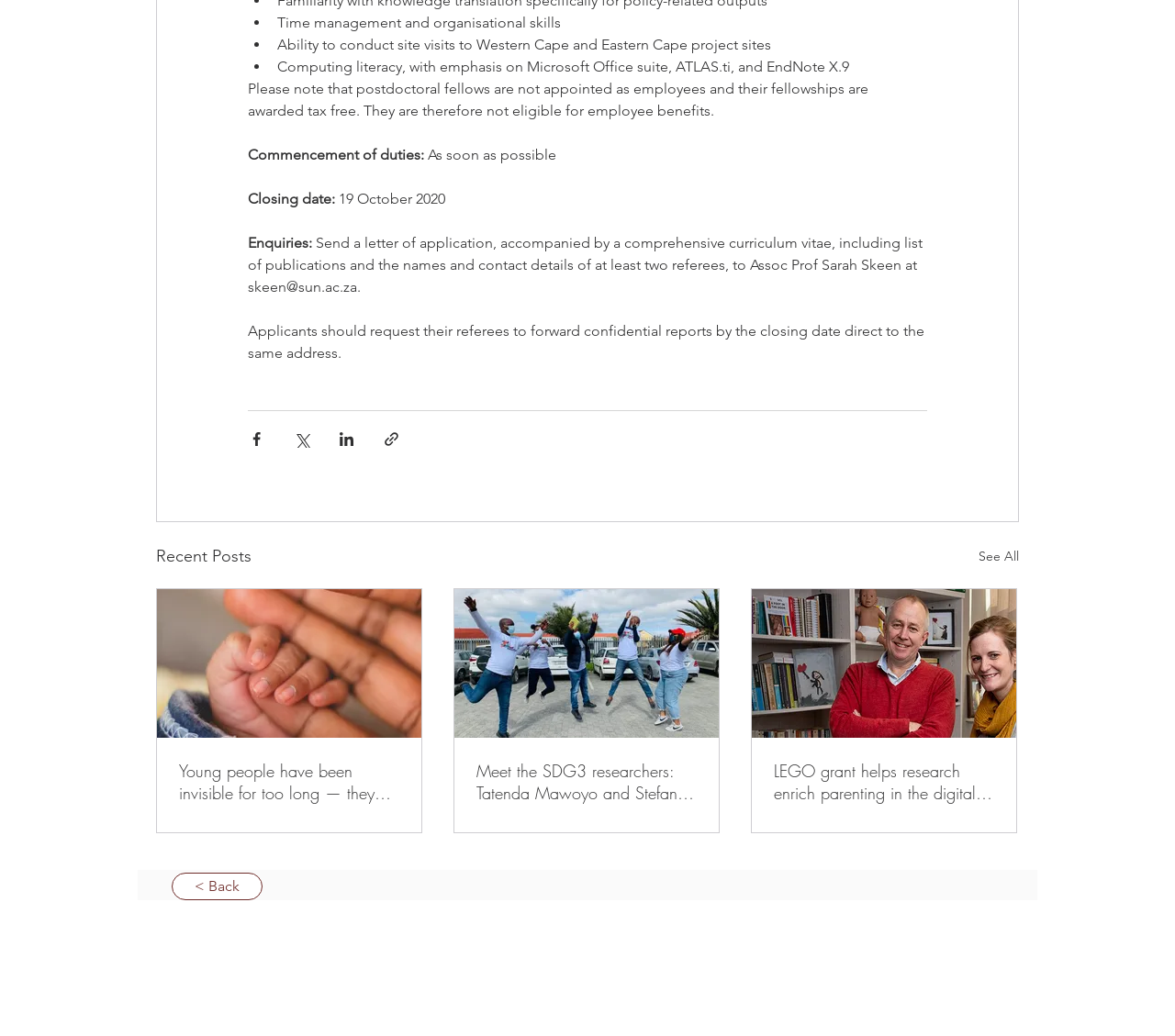Specify the bounding box coordinates of the area to click in order to follow the given instruction: "See All."

[0.833, 0.524, 0.867, 0.55]